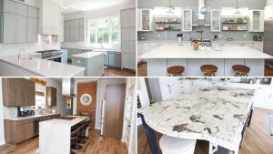Please respond to the question using a single word or phrase:
What is the material of the cabinetry in the top left corner?

Sleek